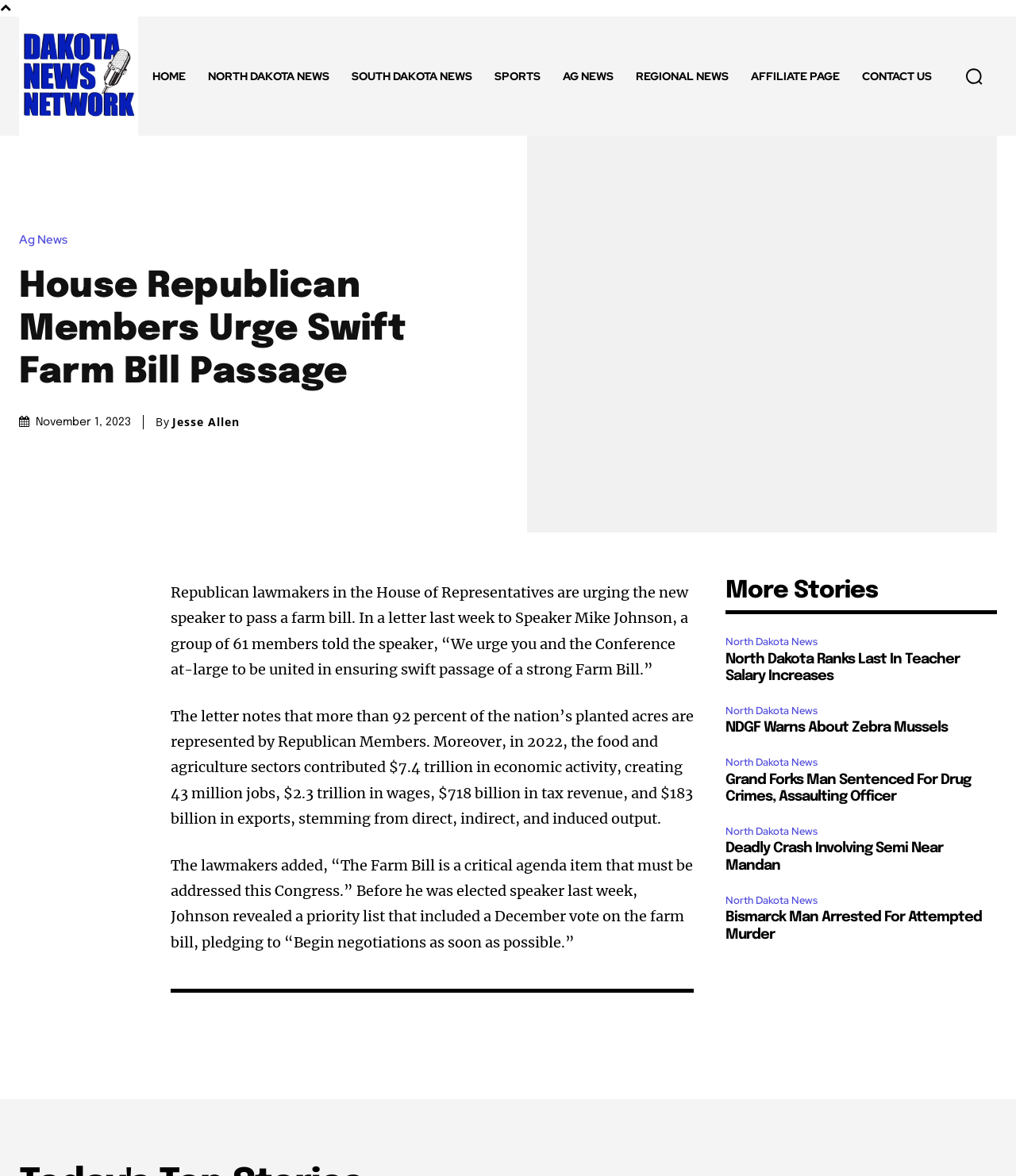Provide an in-depth caption for the contents of the webpage.

The webpage is about news articles, specifically from Dakota News Network. At the top left, there is a logo and a navigation menu with links to different sections such as "HOME", "NORTH DAKOTA NEWS", "SOUTH DAKOTA NEWS", "SPORTS", "AG NEWS", "REGIONAL NEWS", "AFFILIATE PAGE", and "CONTACT US". On the top right, there is a search button with a magnifying glass icon.

Below the navigation menu, there is a main article with a heading "House Republican Members Urge Swift Farm Bill Passage". The article is dated November 1, 2023, and is written by Jesse Allen. The article discusses Republican lawmakers in the House of Representatives urging the new speaker to pass a farm bill, citing the importance of the bill to the nation's economy and job creation.

Below the main article, there are several other news articles with headings and links to read more. These articles are categorized under "North Dakota News" and include topics such as teacher salary increases, zebra mussels, drug crimes, and a deadly crash involving a semi-truck. Each article has a brief summary and a link to read the full story.

Overall, the webpage is a news website with a focus on Dakota news, featuring a main article and several other news stories categorized by topic.